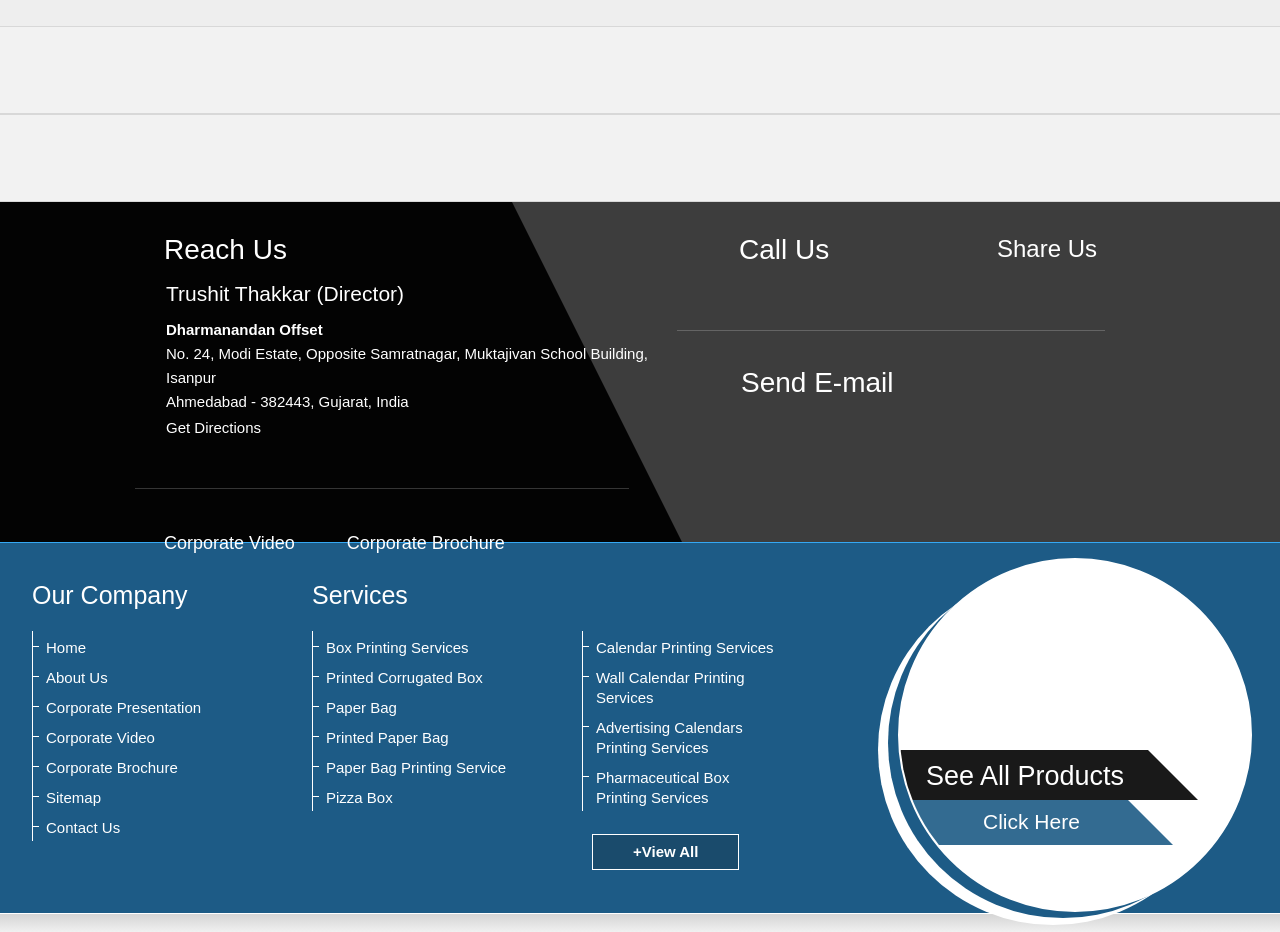Can you specify the bounding box coordinates for the region that should be clicked to fulfill this instruction: "Get directions".

[0.13, 0.45, 0.204, 0.468]